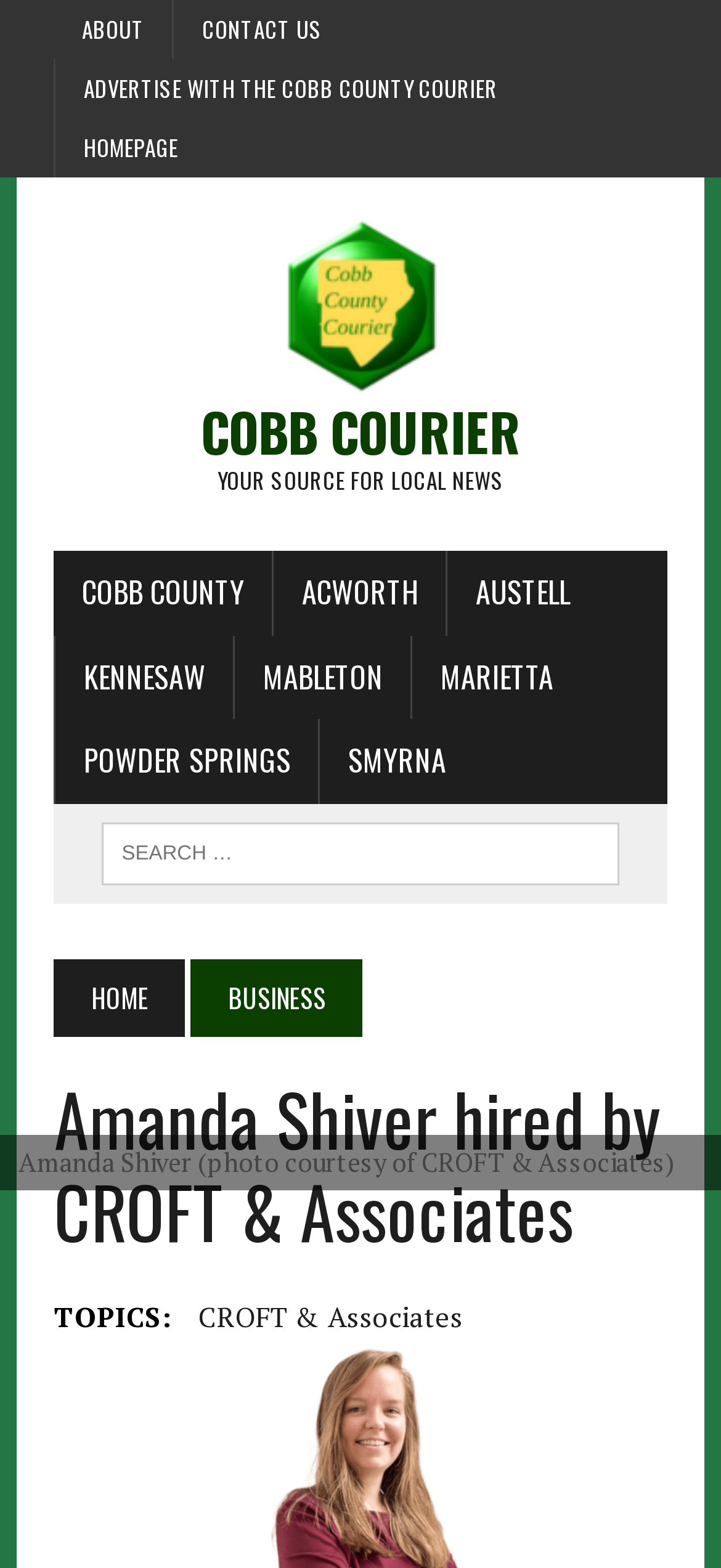What is the category of news that Amanda Shiver's hiring is related to?
Using the image as a reference, give an elaborate response to the question.

I determined the answer by analyzing the navigation menu at the top of the webpage, where I saw a link element with the text 'BUSINESS'. This suggests that the news about Amanda Shiver's hiring is related to the business category.